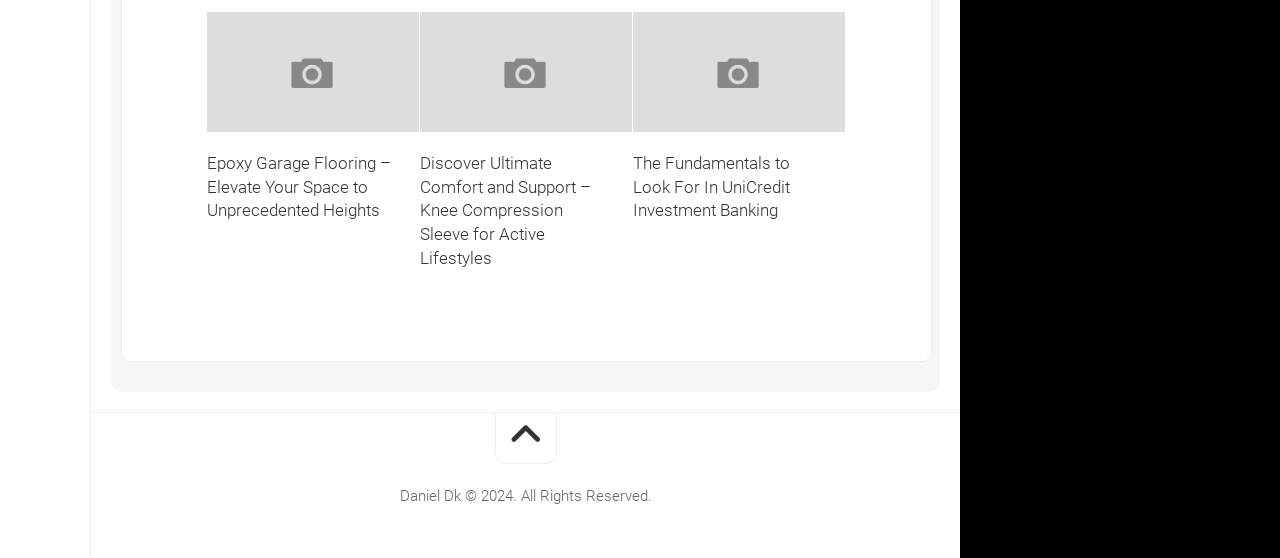Provide your answer in one word or a succinct phrase for the question: 
How many articles are on the webpage?

3